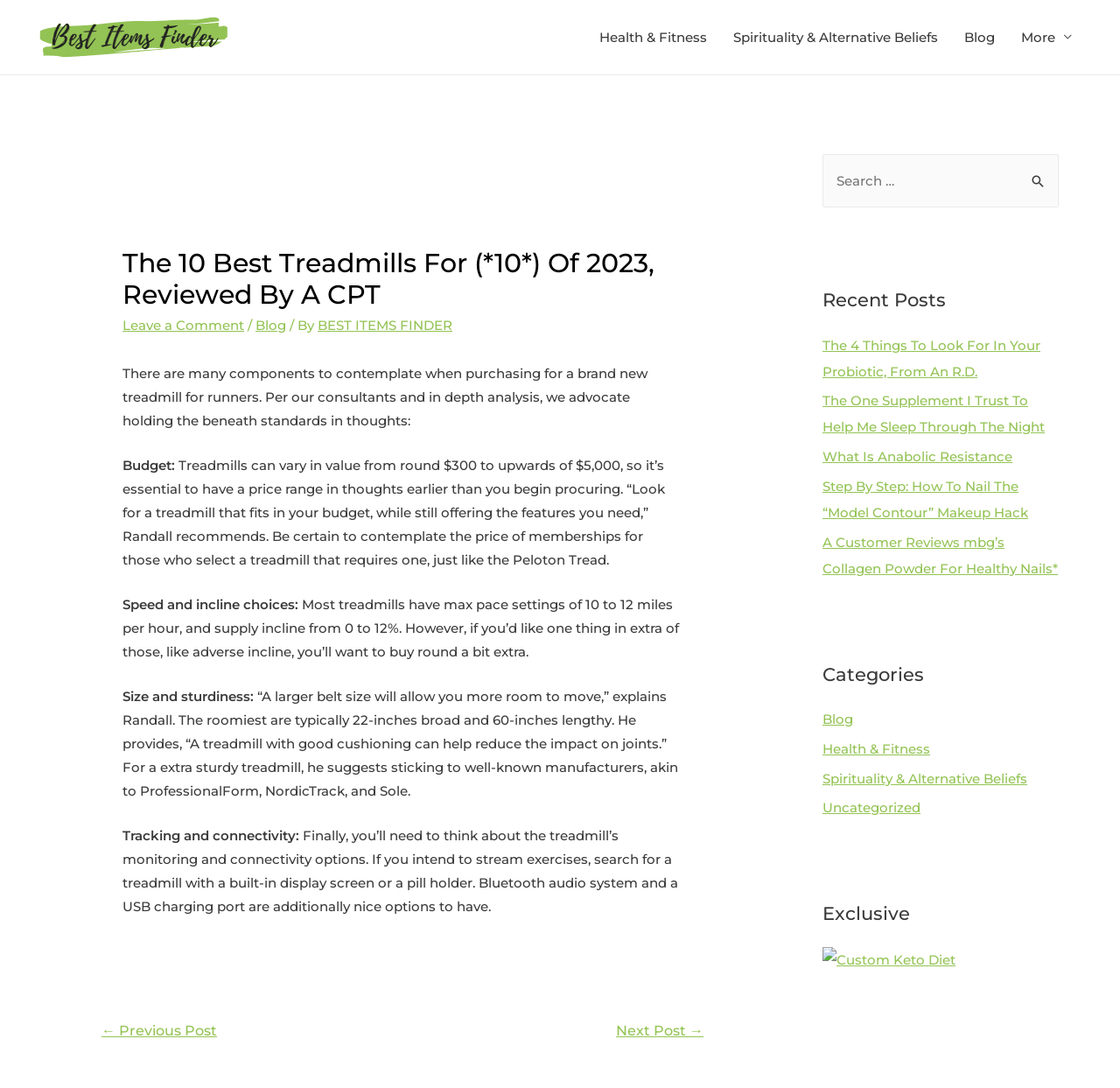What is the maximum speed setting for most treadmills?
Use the image to answer the question with a single word or phrase.

10 to 12 miles per hour